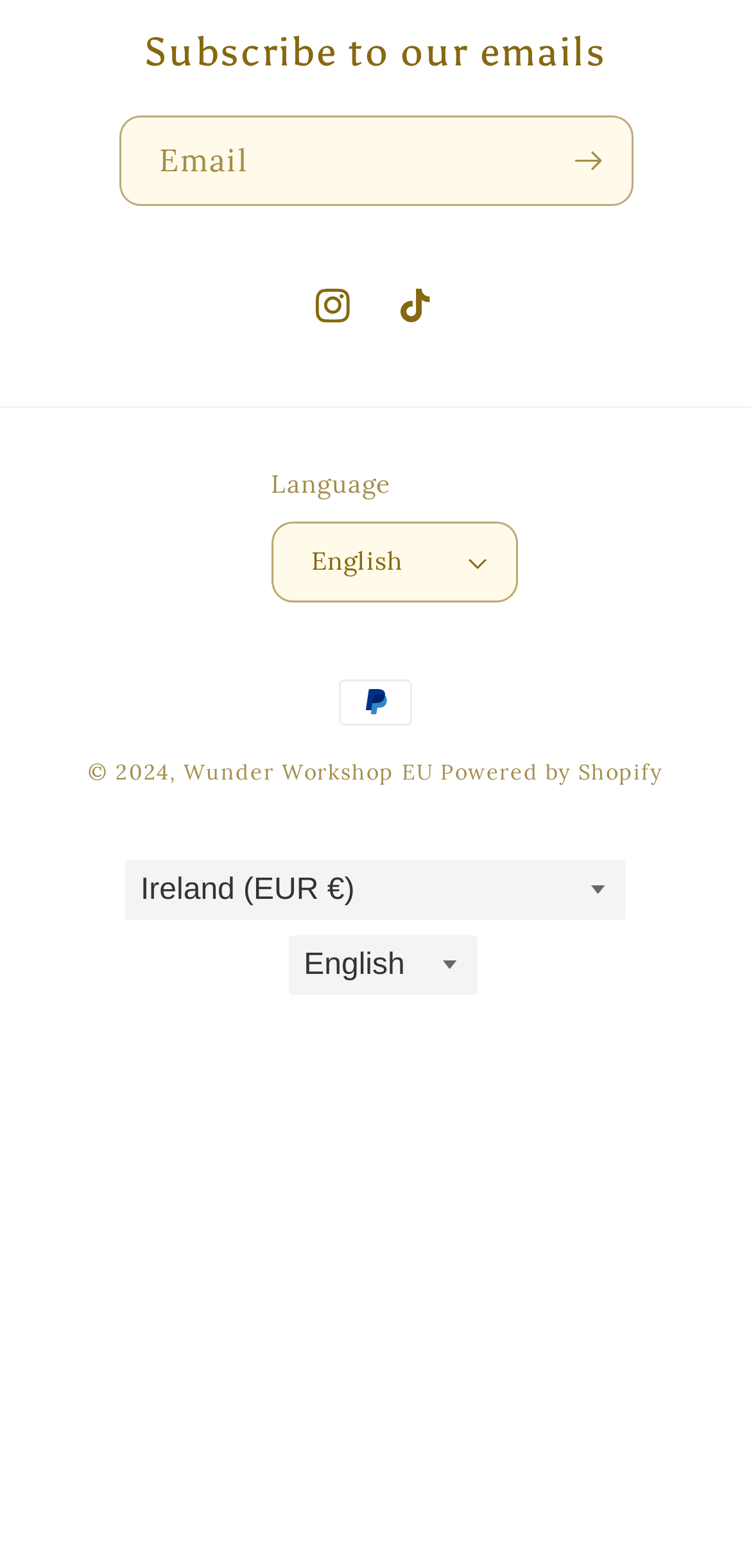Locate the bounding box coordinates of the region to be clicked to comply with the following instruction: "Choose country or region". The coordinates must be four float numbers between 0 and 1, in the form [left, top, right, bottom].

[0.167, 0.548, 0.833, 0.587]